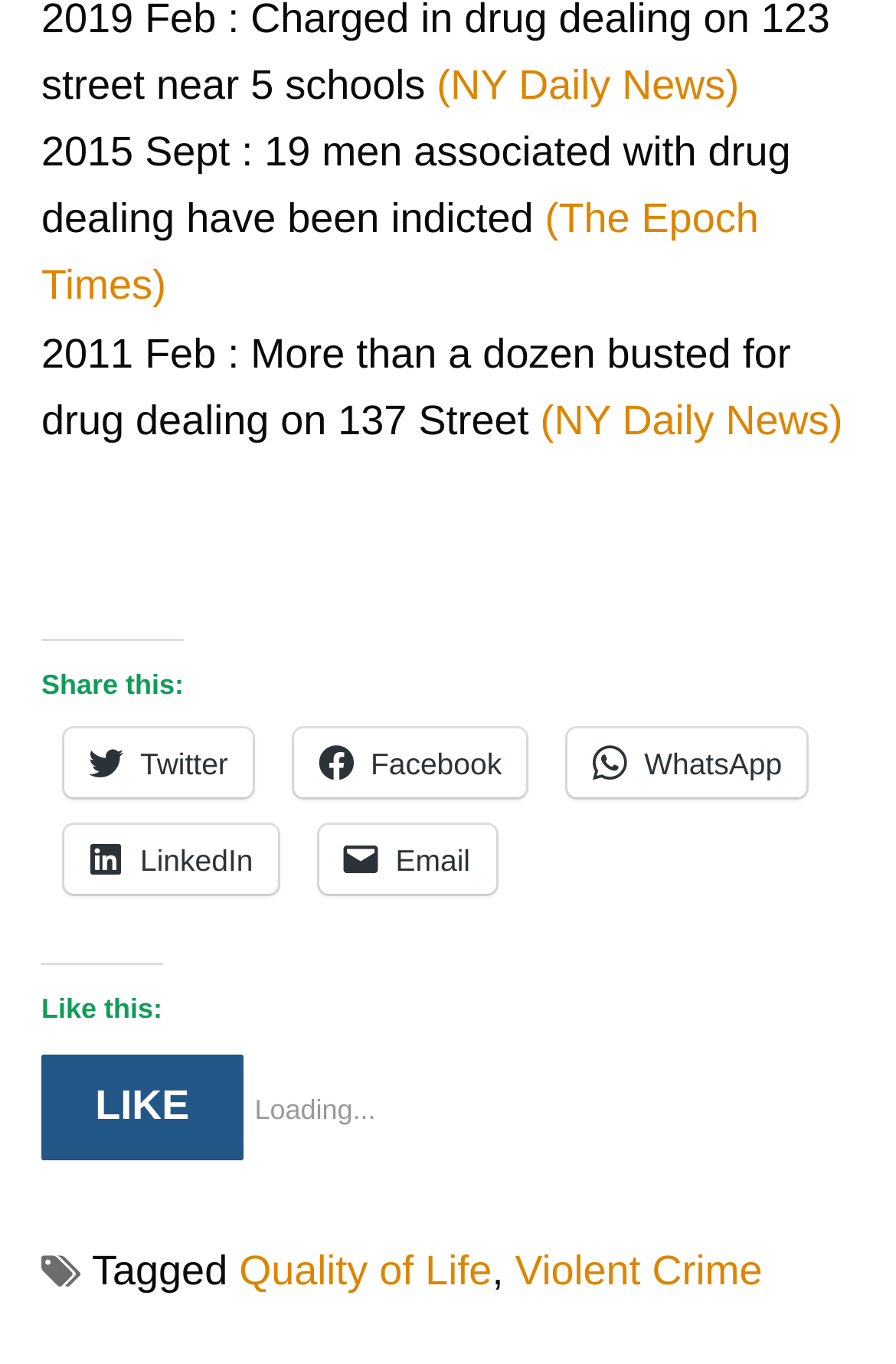What is the category of the news article?
Based on the image, give a concise answer in the form of a single word or short phrase.

Quality of Life, Violent Crime